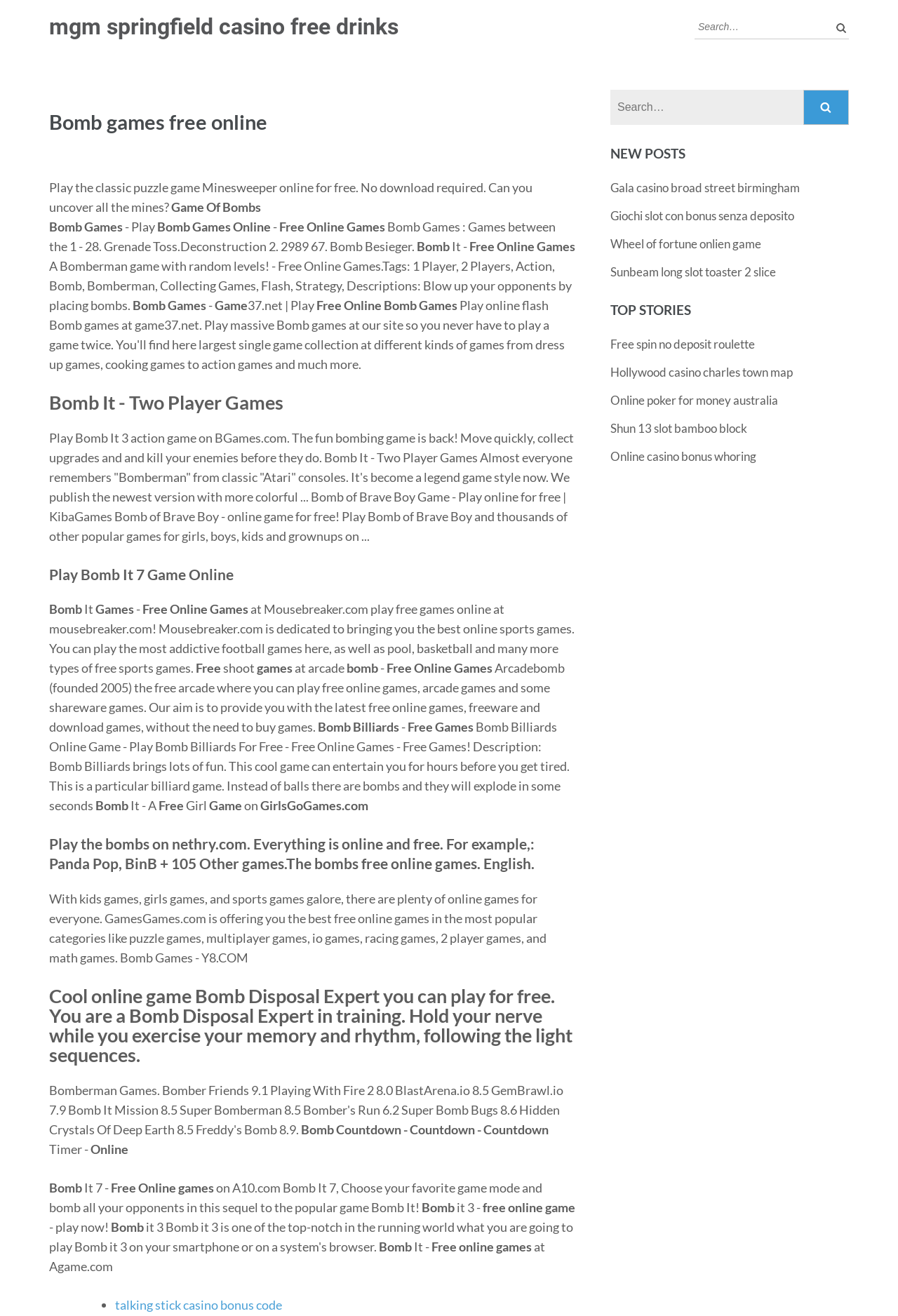Bounding box coordinates must be specified in the format (top-left x, top-left y, bottom-right x, bottom-right y). All values should be floating point numbers between 0 and 1. What are the bounding box coordinates of the UI element described as: parent_node: Search: value="Search"

[0.922, 0.011, 0.945, 0.03]